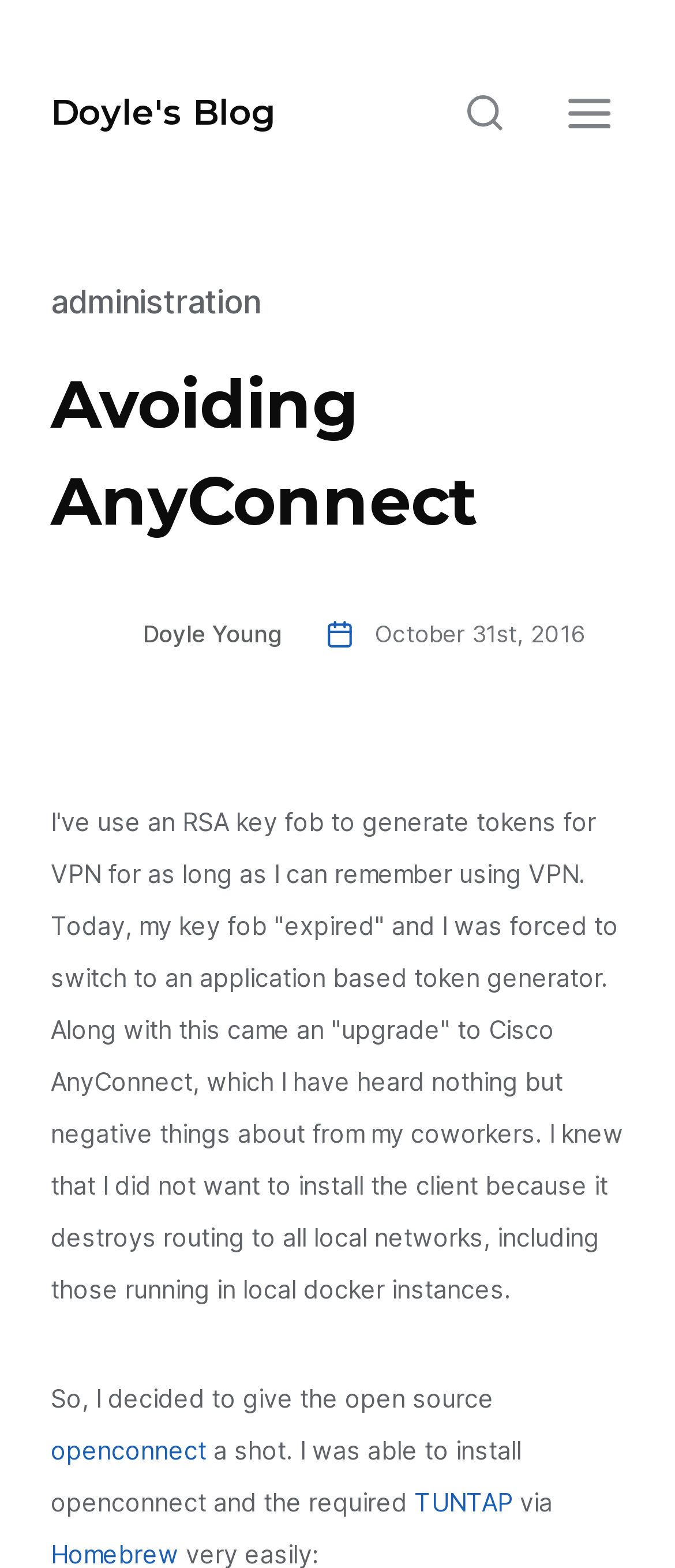What is the alternative to Cisco AnyConnect mentioned in the blog post?
Refer to the image and provide a one-word or short phrase answer.

openconnect